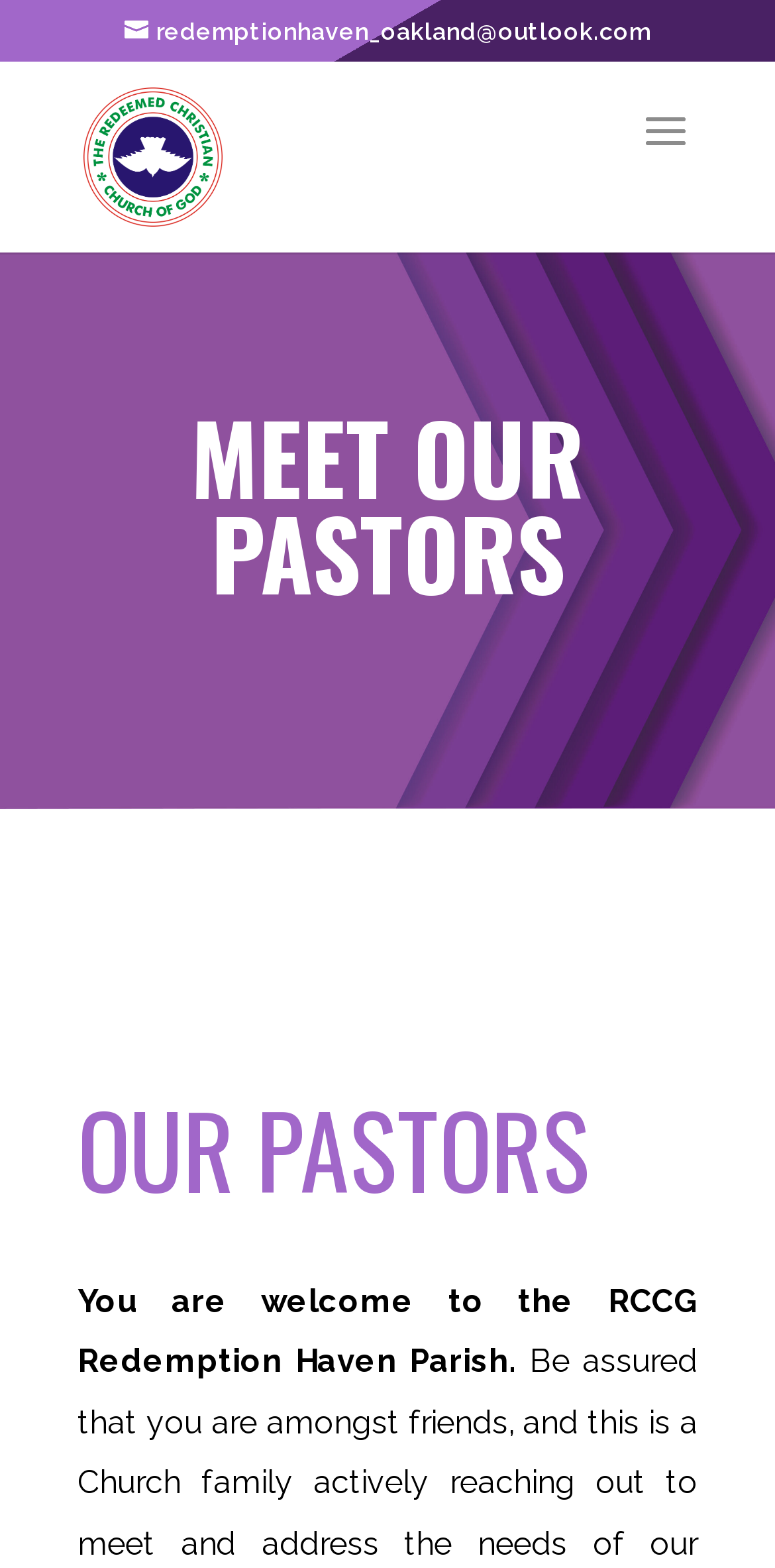Find the bounding box of the UI element described as follows: "alt="RCCG Redemption Haven Parish, Oakland"".

[0.108, 0.085, 0.287, 0.11]